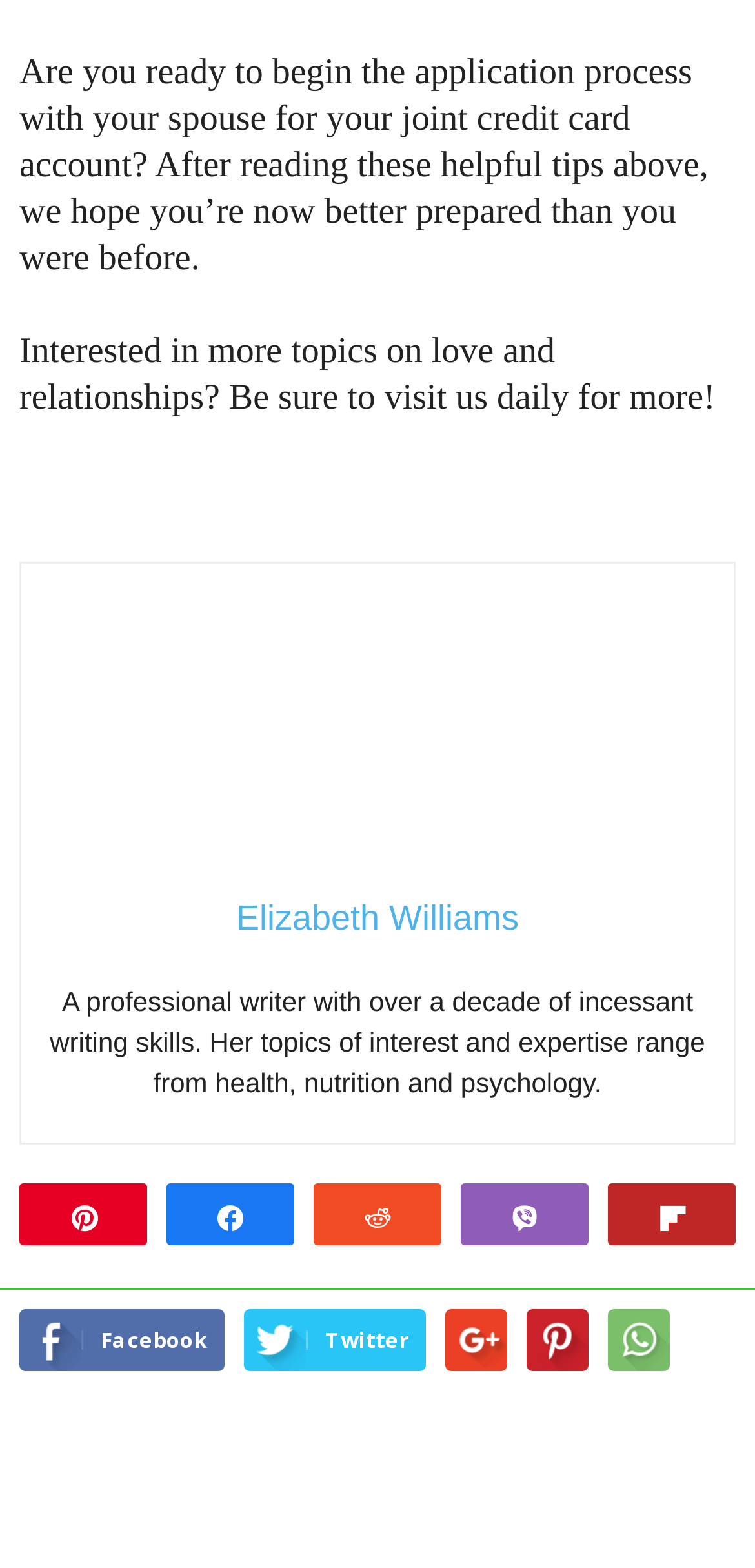Provide the bounding box coordinates of the area you need to click to execute the following instruction: "Click on the link to visit Elizabeth Williams' page".

[0.313, 0.572, 0.687, 0.597]